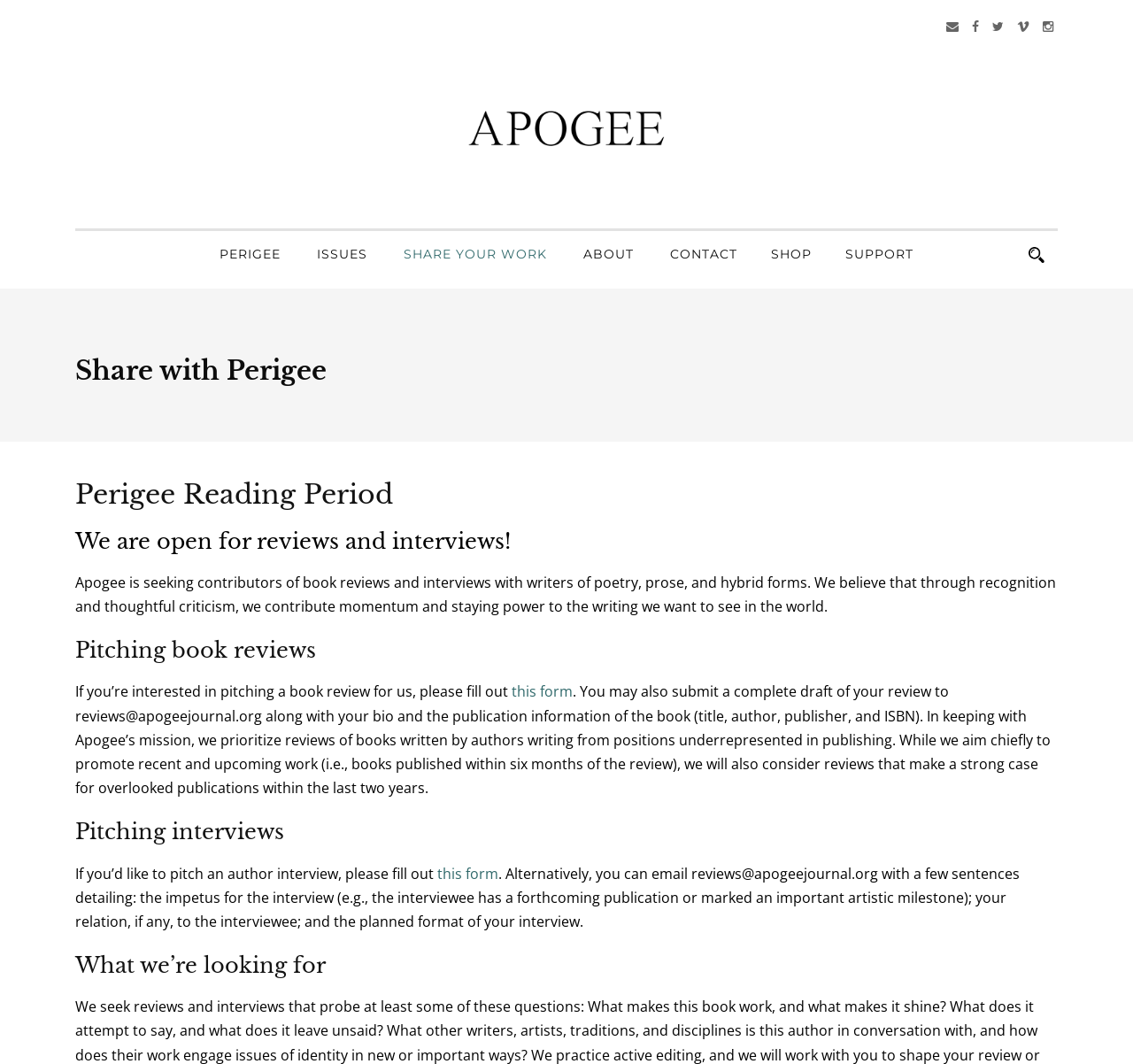Describe every aspect of the webpage in a detailed manner.

The webpage is titled "Share with Perigee - Apogee Journal" and has a prominent heading "Perigee Reading Period" at the top. Below this heading, there is a subheading "We are open for reviews and interviews!" followed by a paragraph of text explaining that Apogee is seeking contributors of book reviews and interviews with writers of poetry, prose, and hybrid forms.

On the top right corner, there are five social media links represented by icons, and a small image is placed next to them. Below these icons, there is a navigation menu with links to "PERIGEE", "ISSUES", "SHARE YOUR WORK", "ABOUT", "CONTACT", "SHOP", and "SUPPORT".

The main content of the page is divided into three sections. The first section is about pitching book reviews, with a heading "Pitching book reviews" and a paragraph of text explaining the submission process. There is a link to a form to fill out, and additional instructions for submitting a complete draft of the review.

The second section is about pitching interviews, with a heading "Pitching interviews" and a paragraph of text explaining the submission process. There is a link to a form to fill out, and additional instructions for submitting a pitch.

The third section is about what Apogee is looking for, with a heading "What we’re looking for". The content of this section is not explicitly stated, but it likely provides more information about the types of reviews and interviews Apogee is interested in publishing.

Throughout the page, there are several headings and paragraphs of text that provide information about Apogee's mission and submission guidelines. The overall layout is organized and easy to follow, with clear headings and concise text.